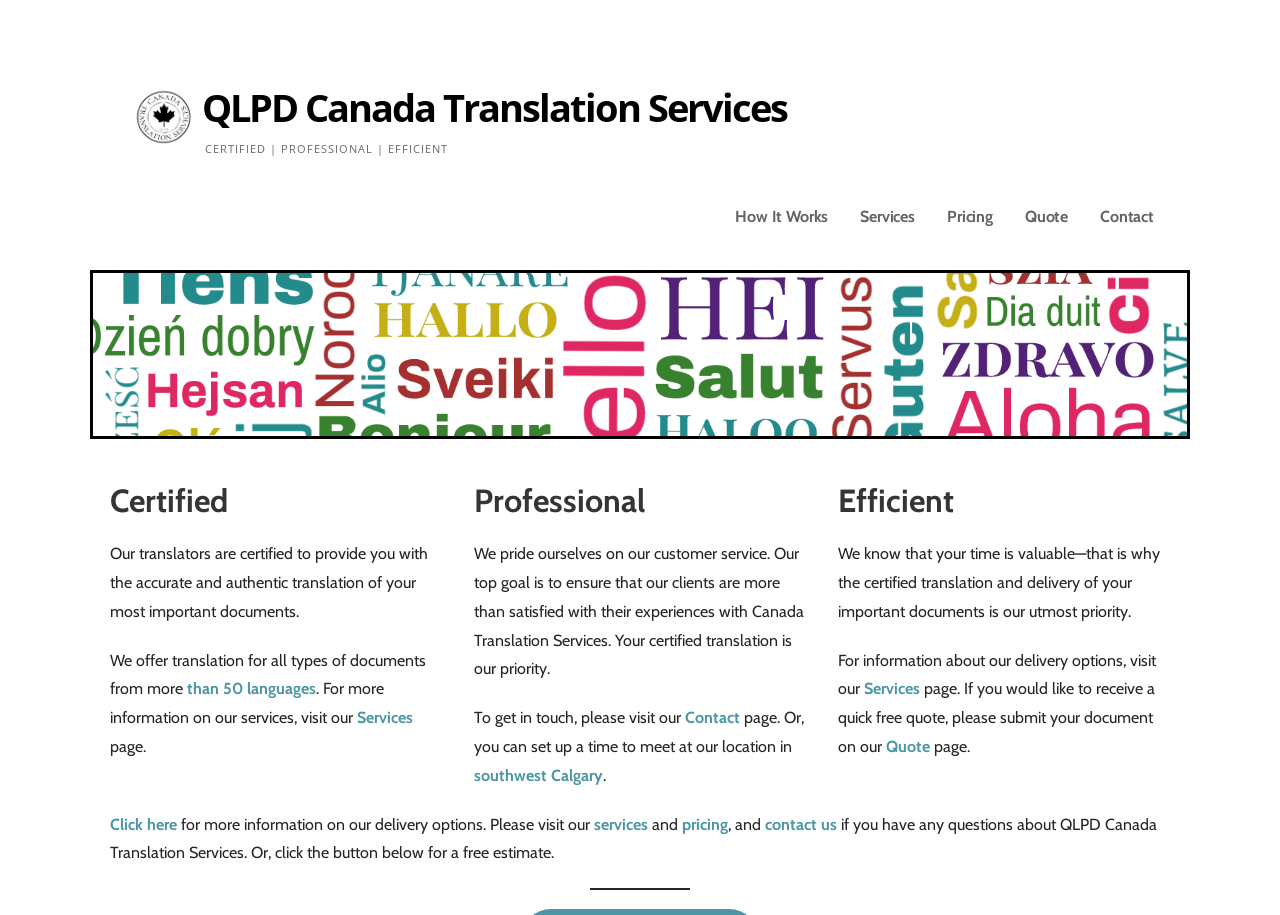Please give a concise answer to this question using a single word or phrase: 
What is the goal of the customer service?

ensure client satisfaction